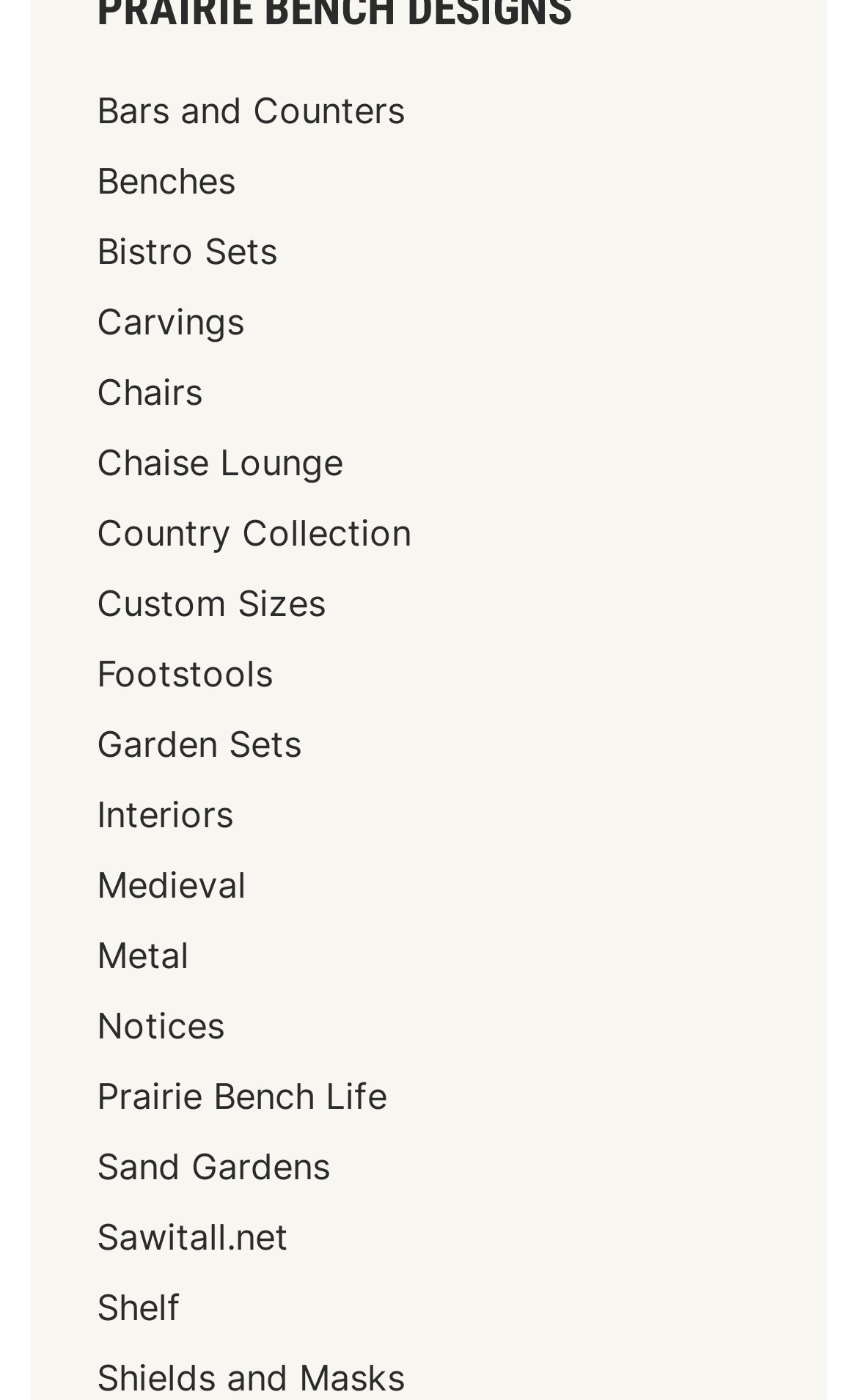Is there a custom size option for outdoor furniture?
Please answer the question as detailed as possible.

The link 'Custom Sizes' suggests that there is an option for custom sizes for outdoor furniture, which implies that customers can request specific dimensions for their furniture.